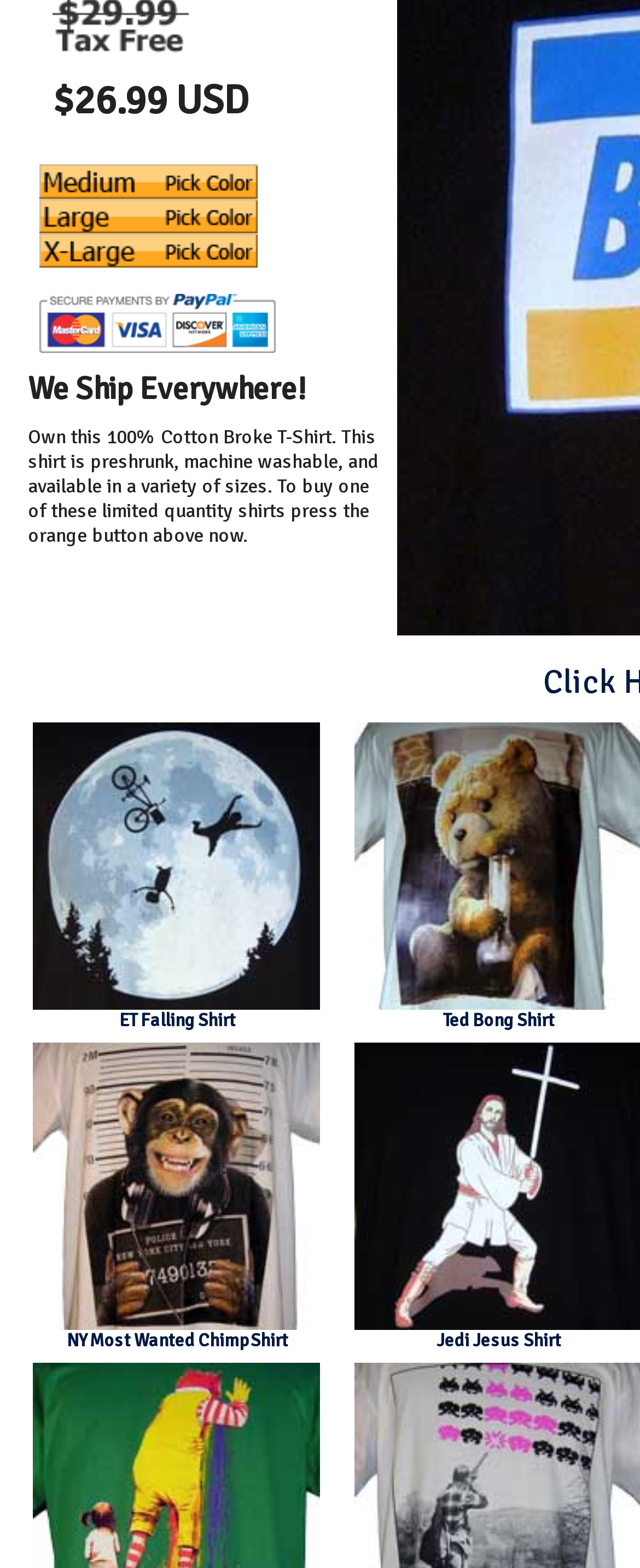Find and provide the bounding box coordinates for the UI element described here: "alt="Large Pick Color"". The coordinates should be given as four float numbers between 0 and 1: [left, top, right, bottom].

[0.062, 0.129, 0.403, 0.155]